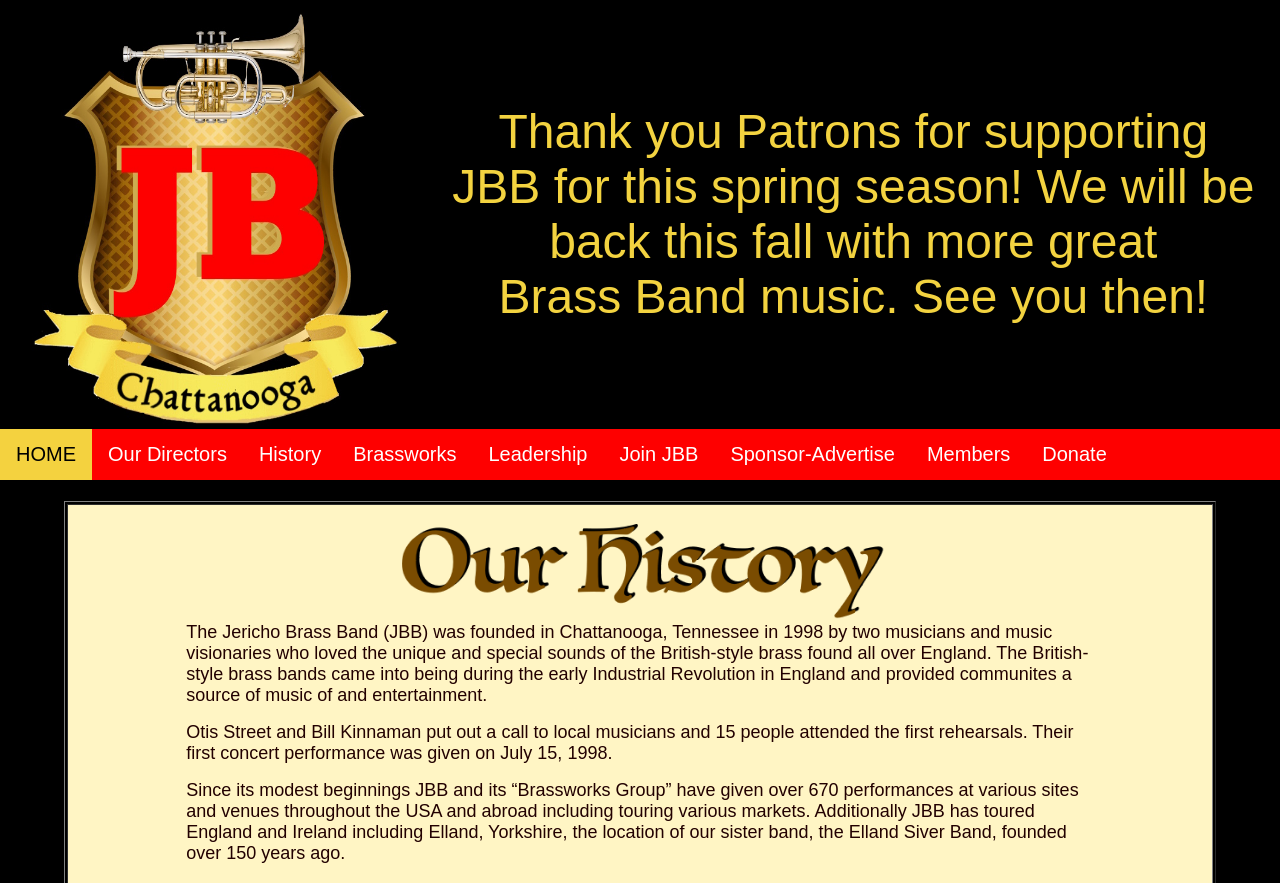Is there an image on the webpage?
Using the image as a reference, answer with just one word or a short phrase.

Yes